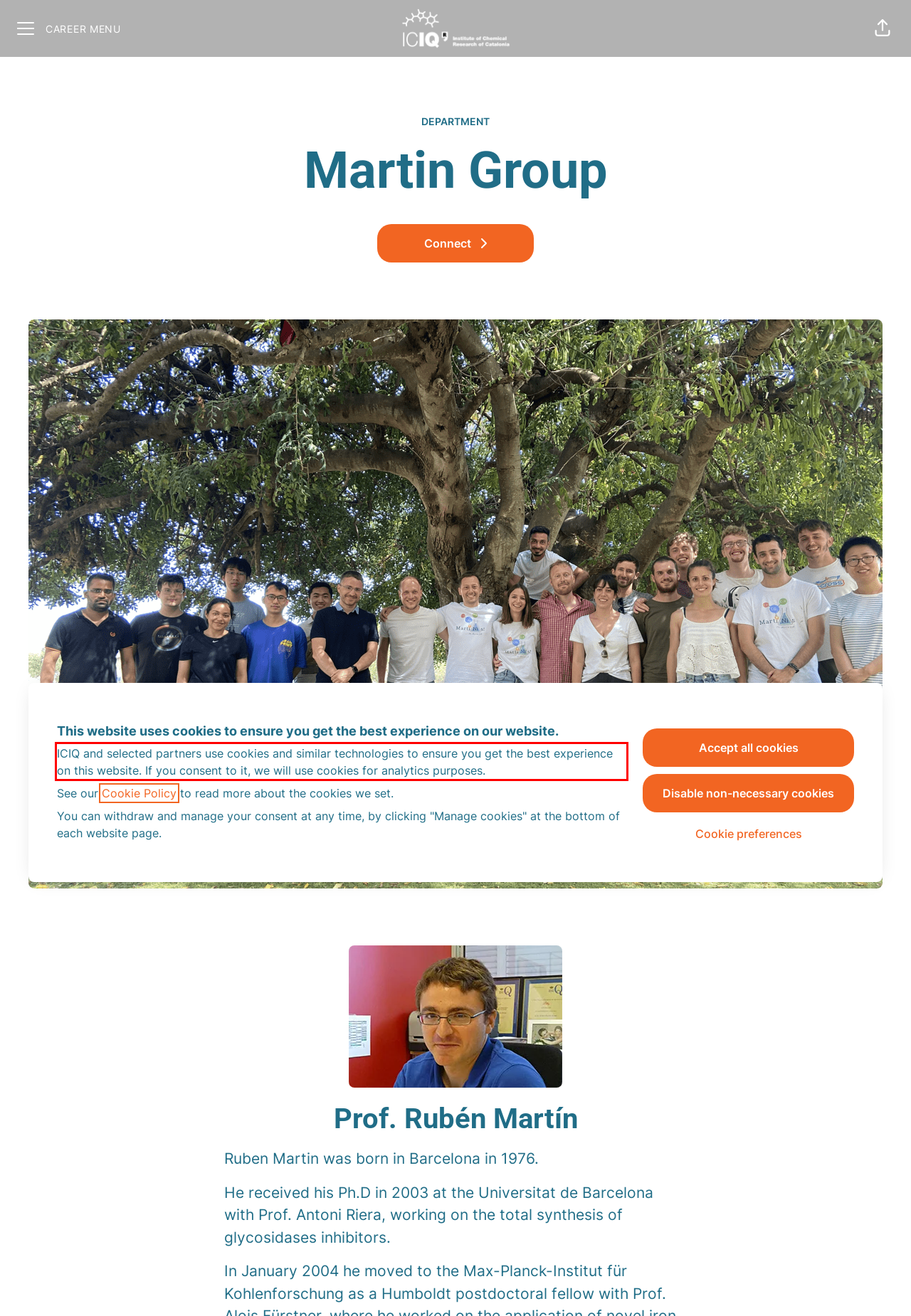Given a screenshot of a webpage containing a red bounding box, perform OCR on the text within this red bounding box and provide the text content.

ICIQ and selected partners use cookies and similar technologies to ensure you get the best experience on this website. If you consent to it, we will use cookies for analytics purposes.